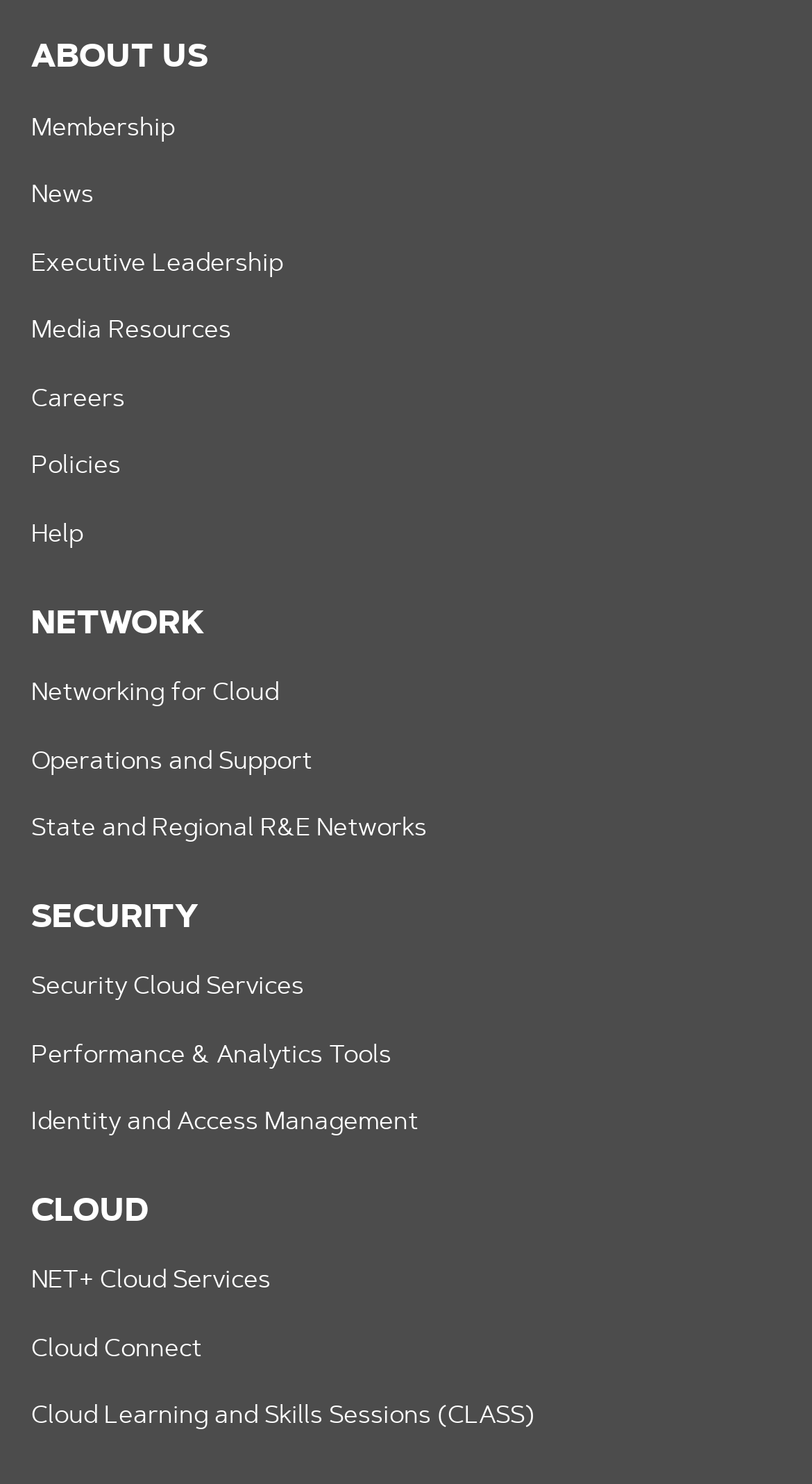What is the second link on the webpage?
Based on the image content, provide your answer in one word or a short phrase.

Membership